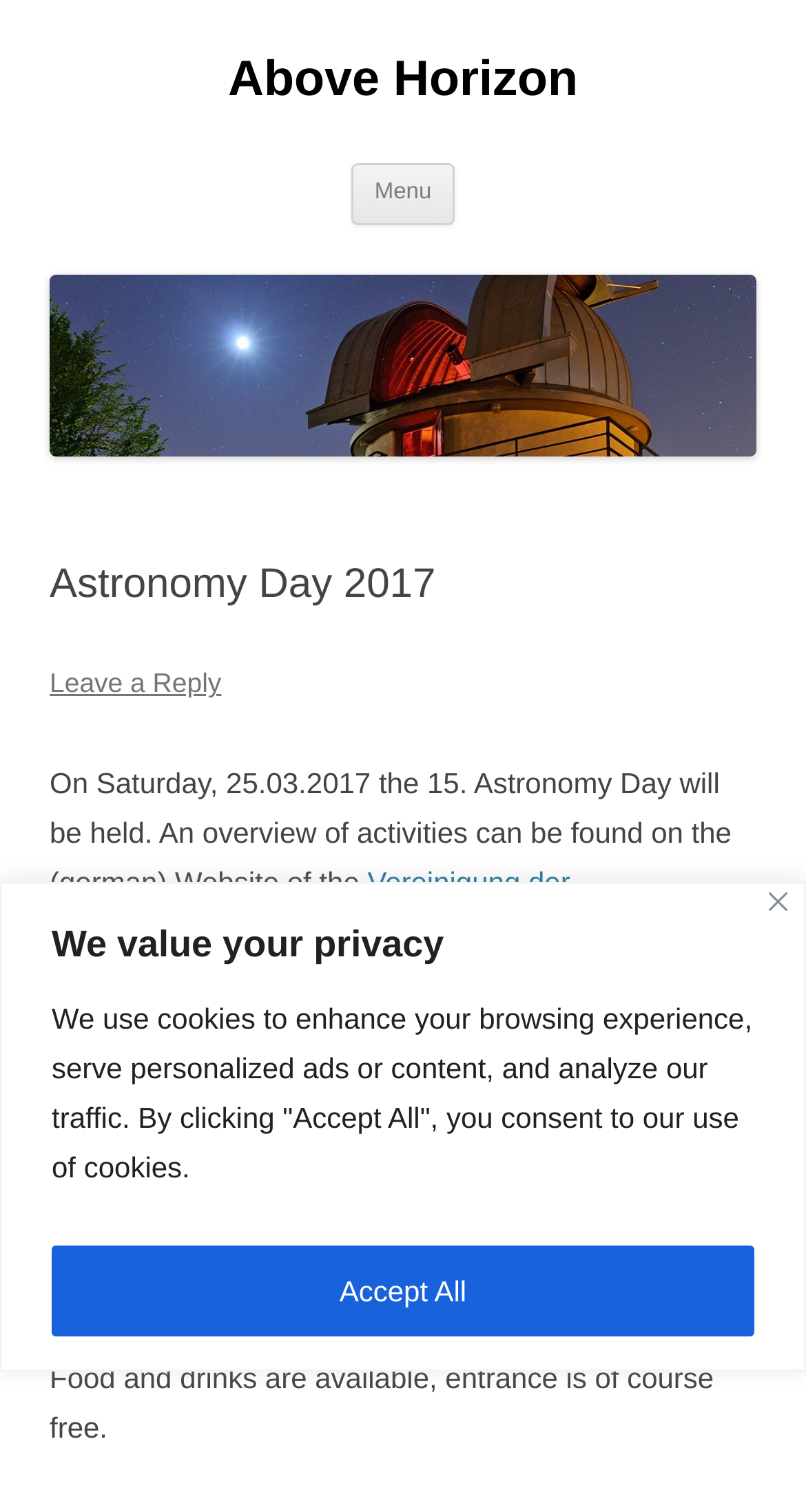Respond to the question below with a single word or phrase:
What is available at the event?

Food and drinks